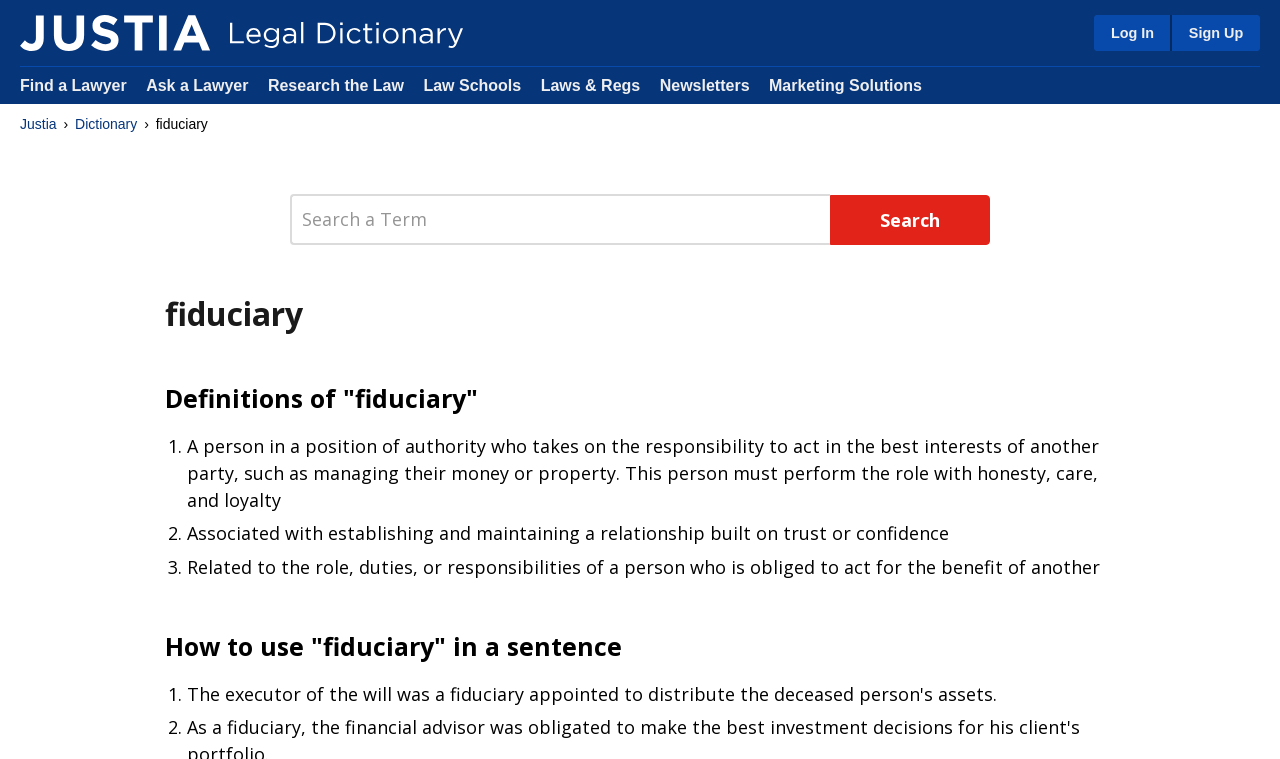Using the element description: "Marketing Solutions", determine the bounding box coordinates. The coordinates should be in the format [left, top, right, bottom], with values between 0 and 1.

[0.601, 0.101, 0.72, 0.124]